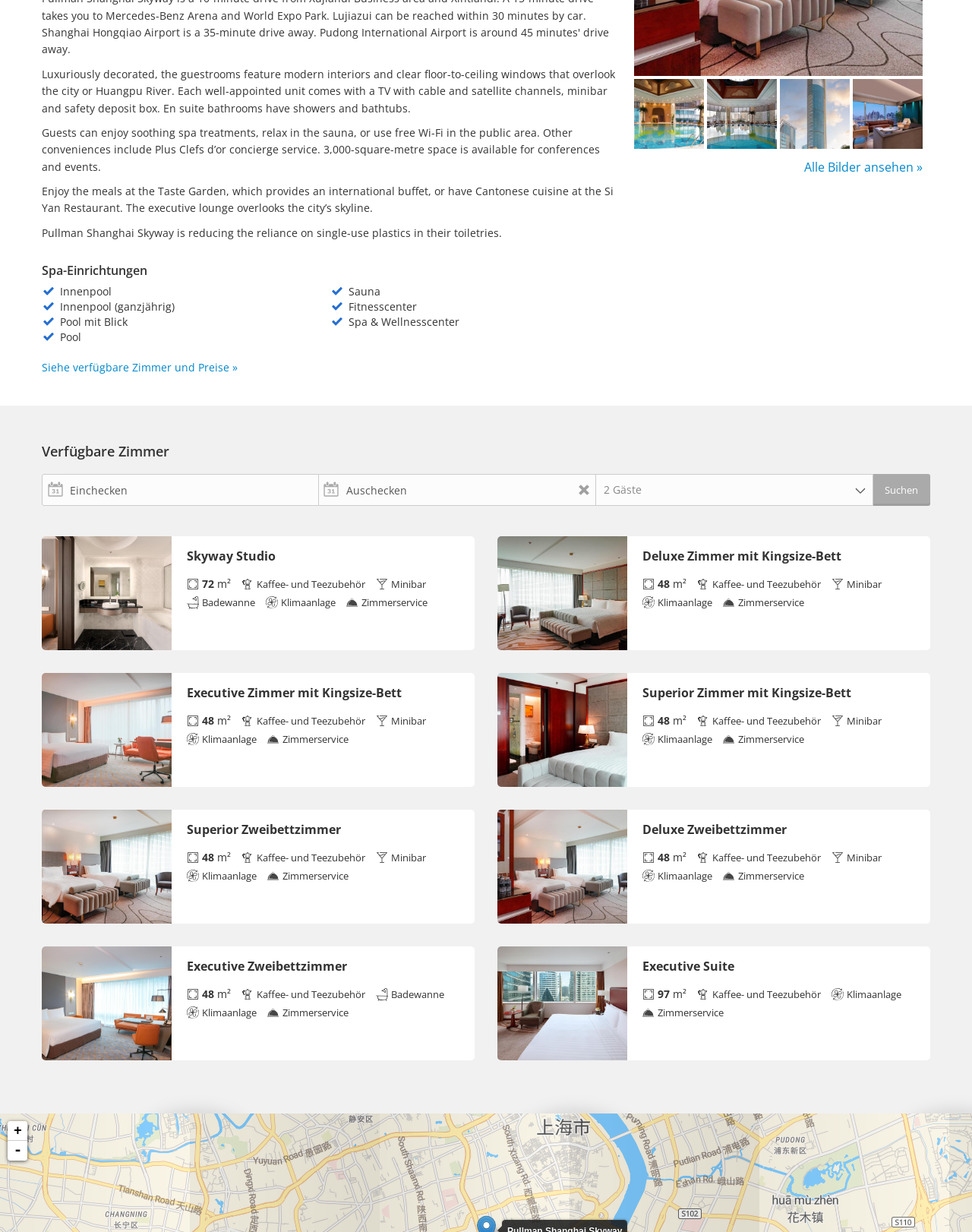Based on the element description Deluxe Zimmer mit Kingsize-Bett, identify the bounding box of the UI element in the given webpage screenshot. The coordinates should be in the format (top-left x, top-left y, bottom-right x, bottom-right y) and must be between 0 and 1.

[0.661, 0.445, 0.866, 0.458]